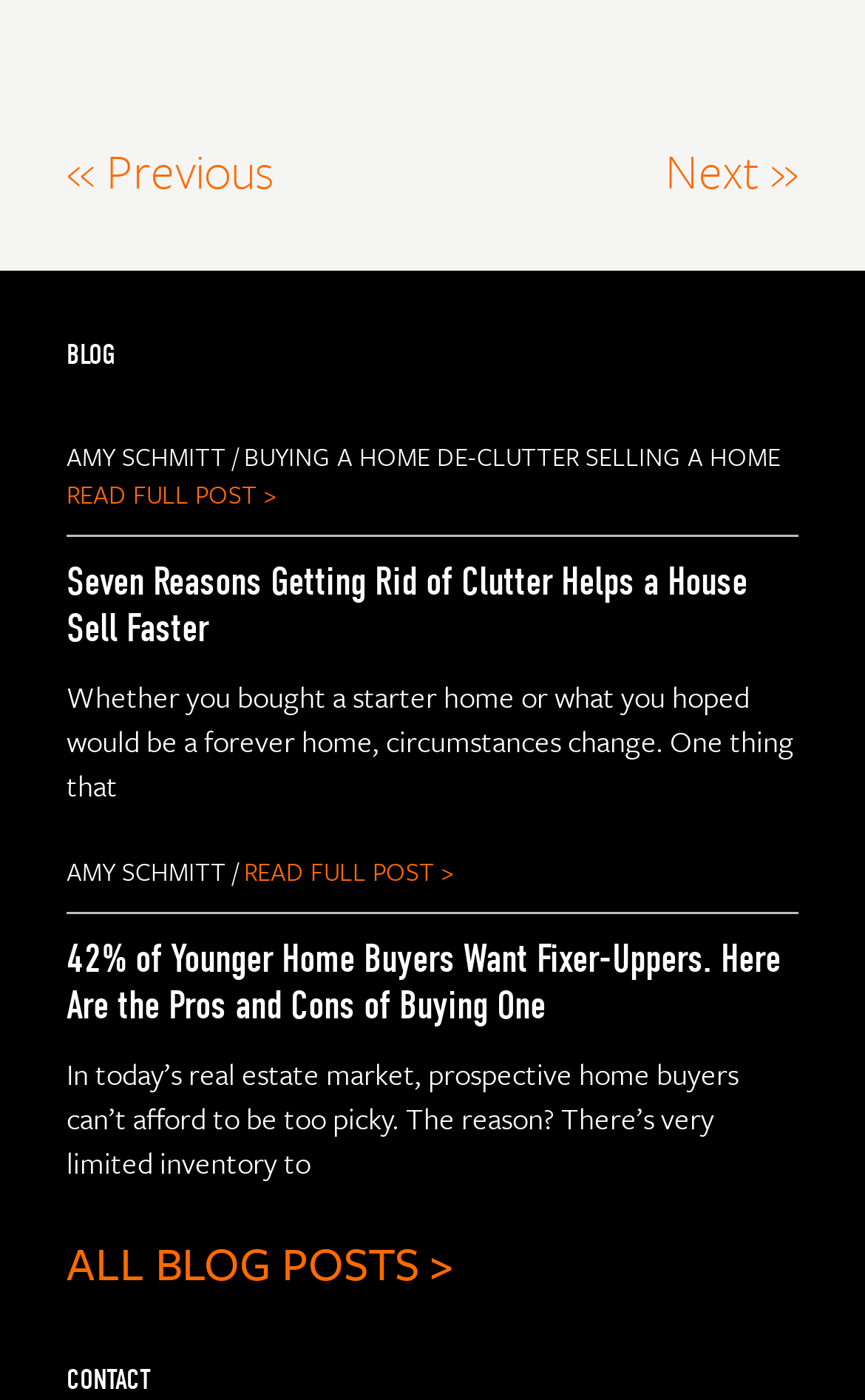What is the category of the blog post?
Please answer the question with a single word or phrase, referencing the image.

Real Estate